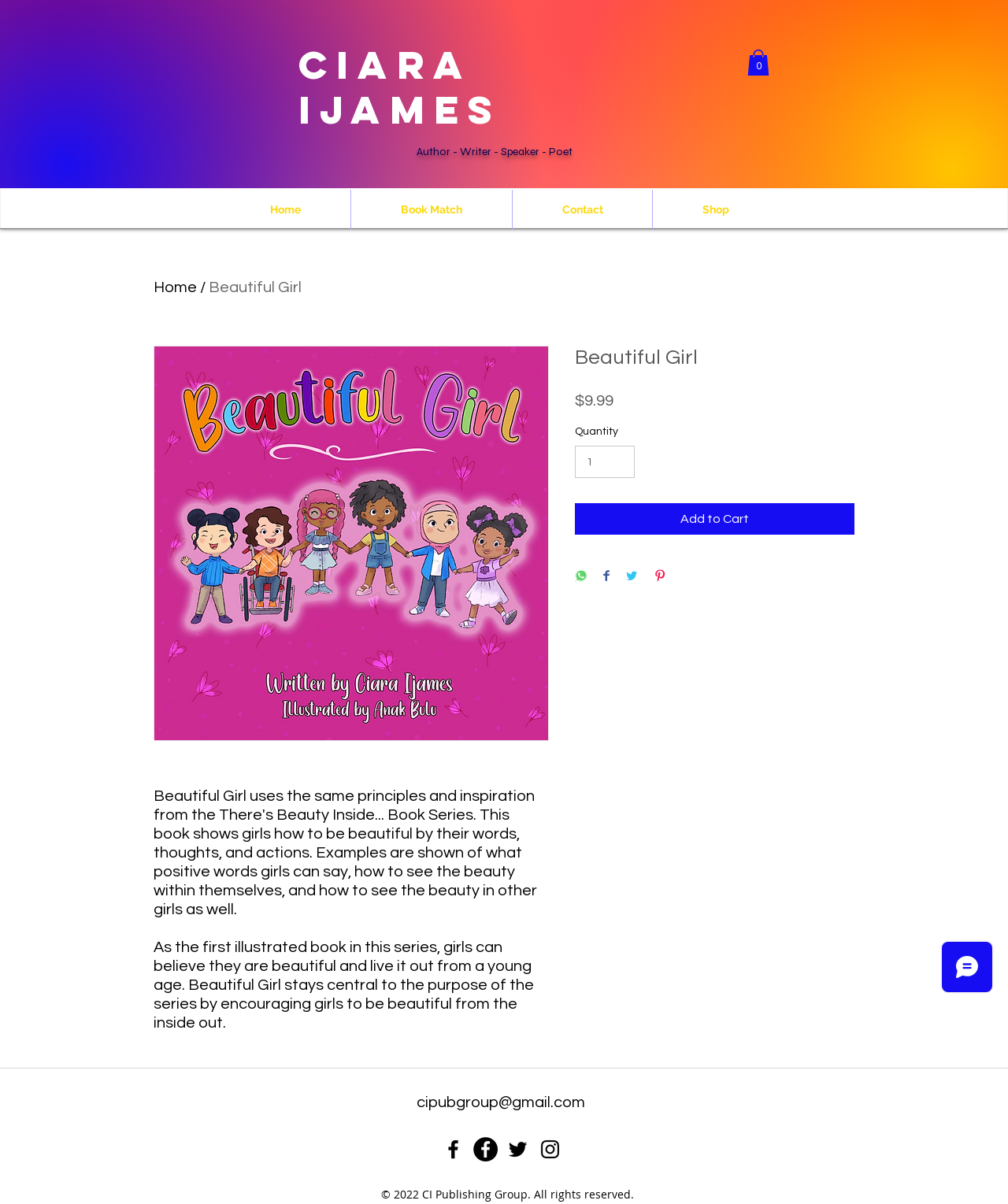What is the price of the 'Beautiful Girl' book?
Please give a detailed answer to the question using the information shown in the image.

I found the answer by looking at the static text element that says '$9.99' which is located below the 'Beautiful Girl' heading and above the 'Quantity' label, indicating that the price of the 'Beautiful Girl' book is $9.99.